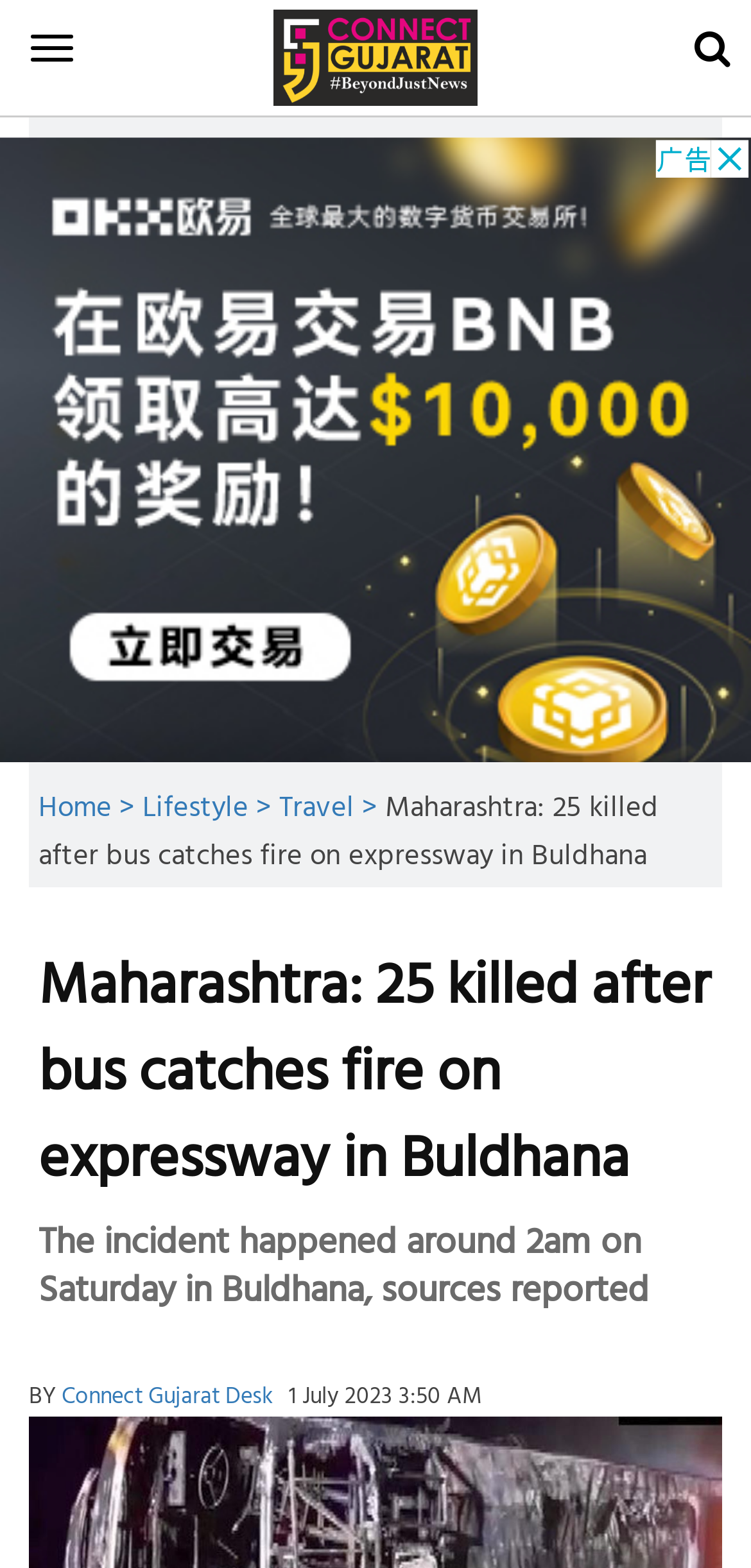Kindly provide the bounding box coordinates of the section you need to click on to fulfill the given instruction: "Toggle navigation".

[0.0, 0.01, 0.126, 0.052]